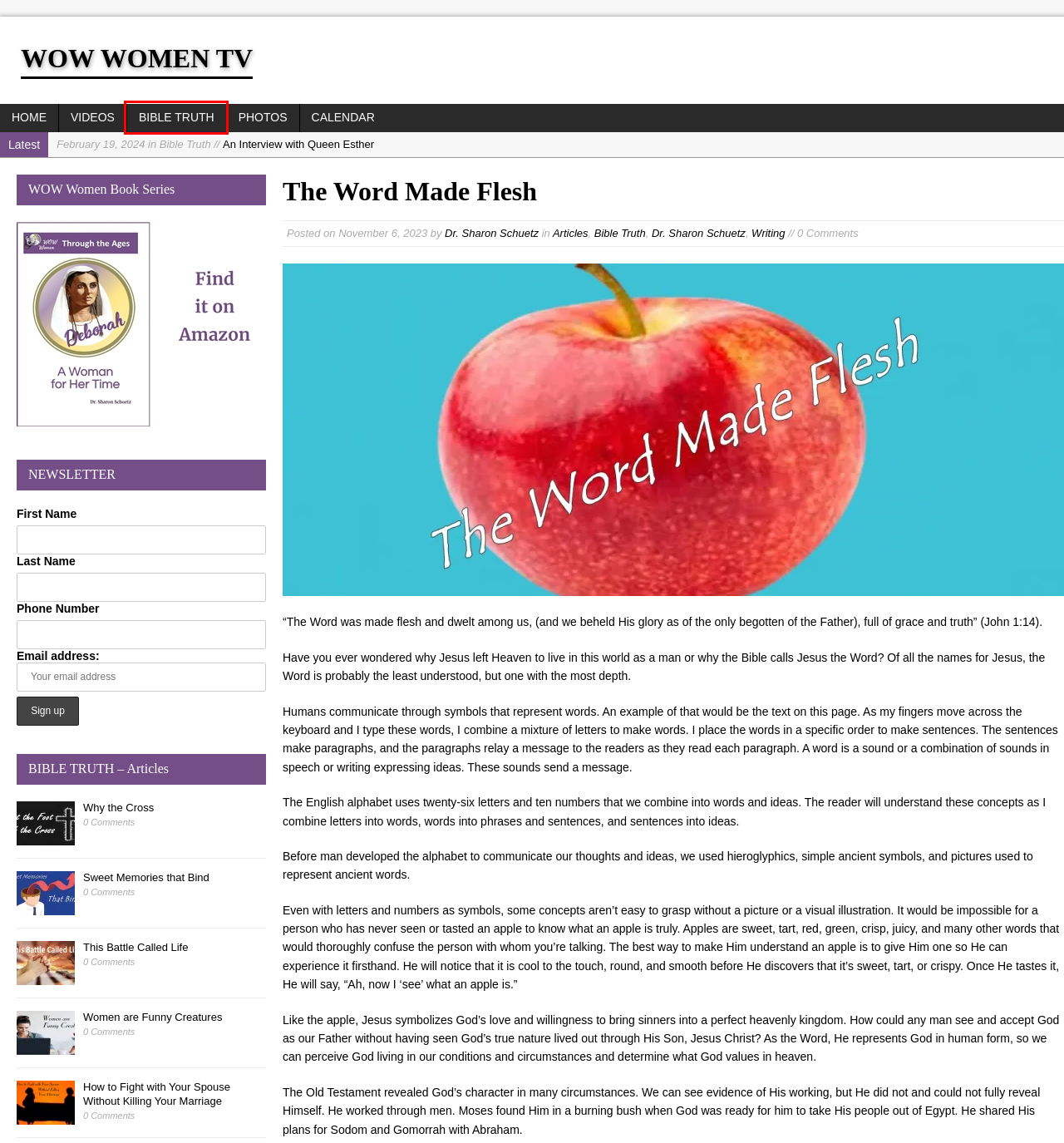You are provided with a screenshot of a webpage that has a red bounding box highlighting a UI element. Choose the most accurate webpage description that matches the new webpage after clicking the highlighted element. Here are your choices:
A. Sweet Memories that Bind - WOW Women TV
B. Women are Funny Creatures - WOW Women TV
C. Dr. Sharon Schuetz, Author at WOW Women TV
D. This Battle Called Life - WOW Women TV
E. Deborah: Woman of Worship, Worth, and War - WOW Women TV
F. Writing Archives - WOW Women TV
G. Photos Archives - WOW Women TV
H. Bible Truth Archives - WOW Women TV

H